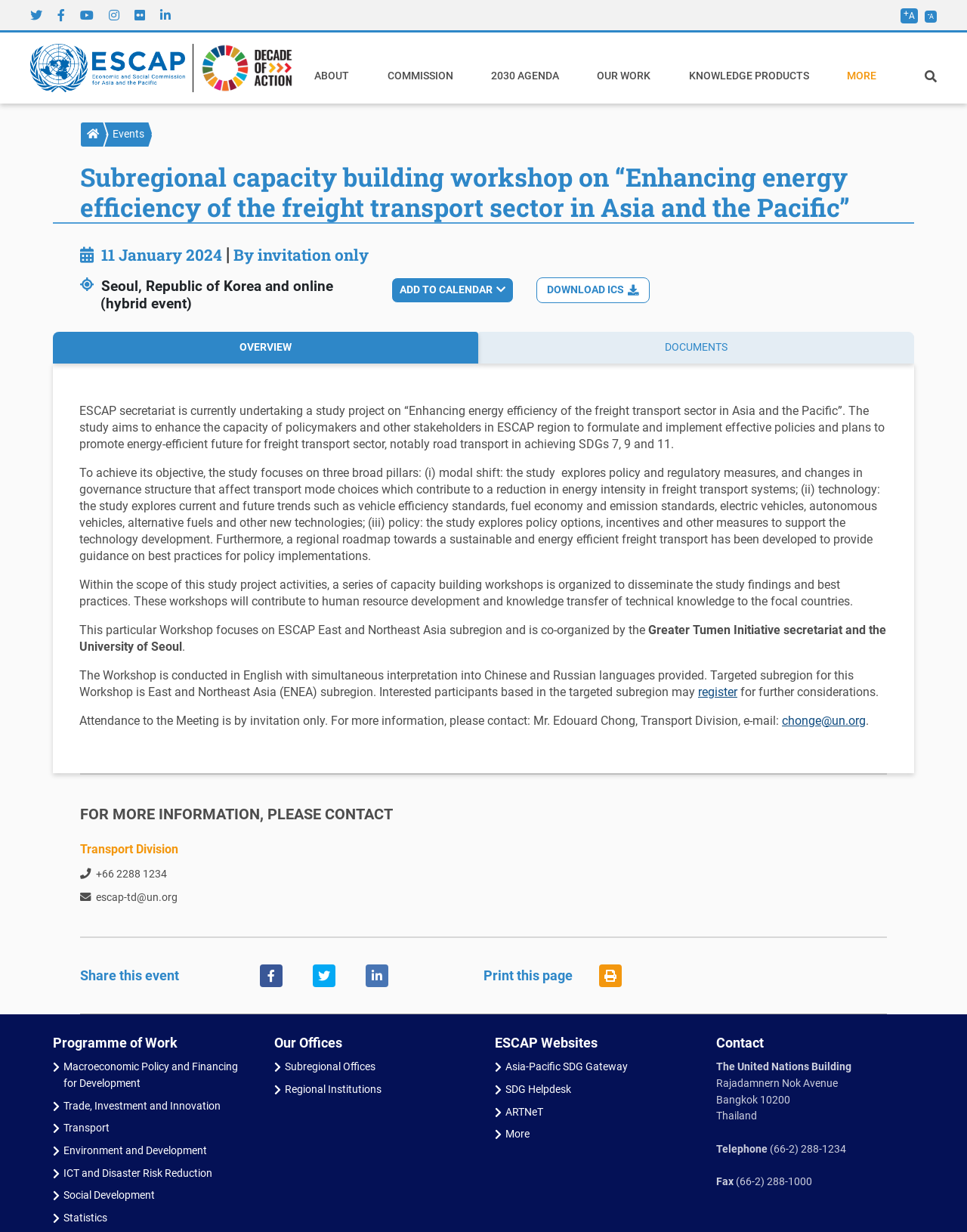Consider the image and give a detailed and elaborate answer to the question: 
What is the language of the workshop?

The webpage mentions that 'The Workshop is conducted in English with simultaneous interpretation into Chinese and Russian languages provided', which indicates that the language of the workshop is English.